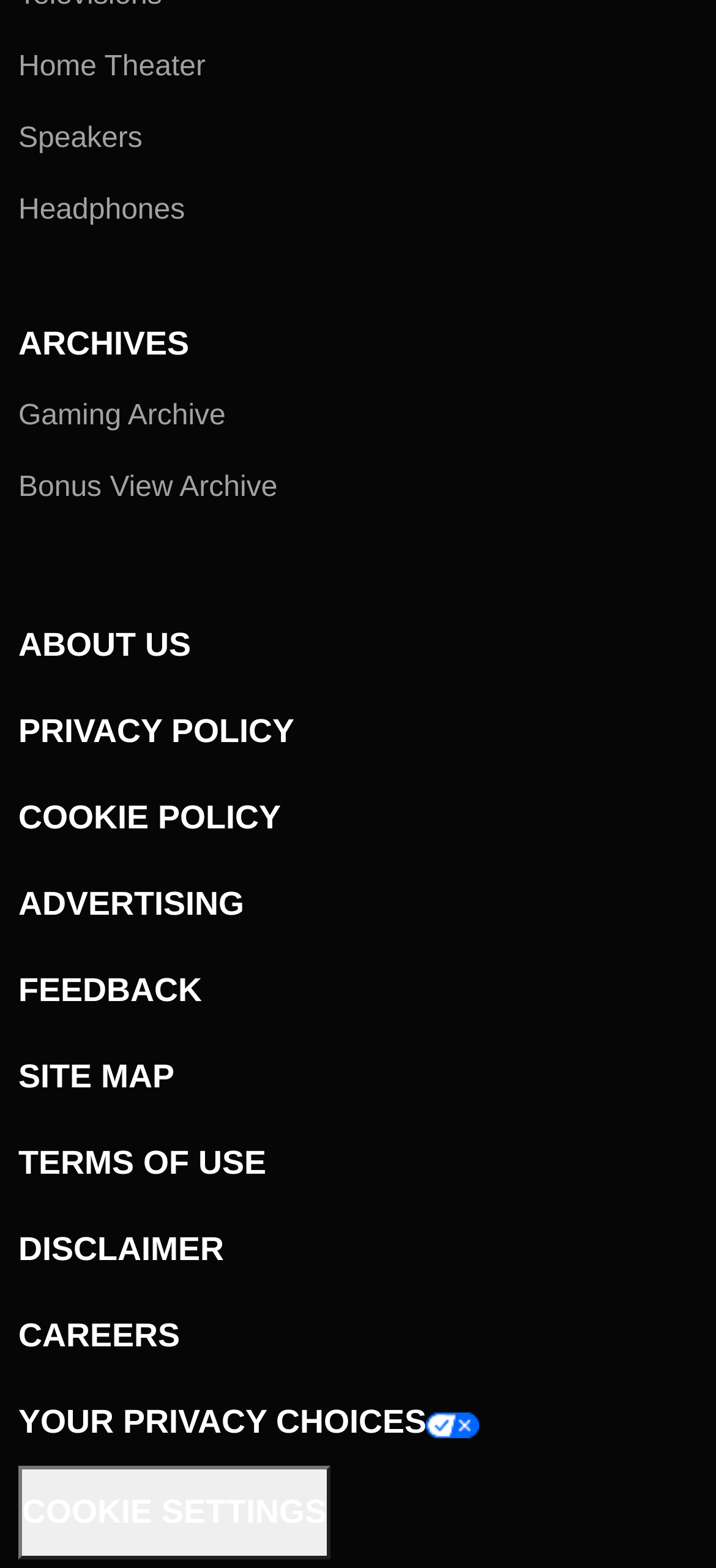Please mark the bounding box coordinates of the area that should be clicked to carry out the instruction: "Visit Site Map".

[0.026, 0.66, 0.244, 0.715]